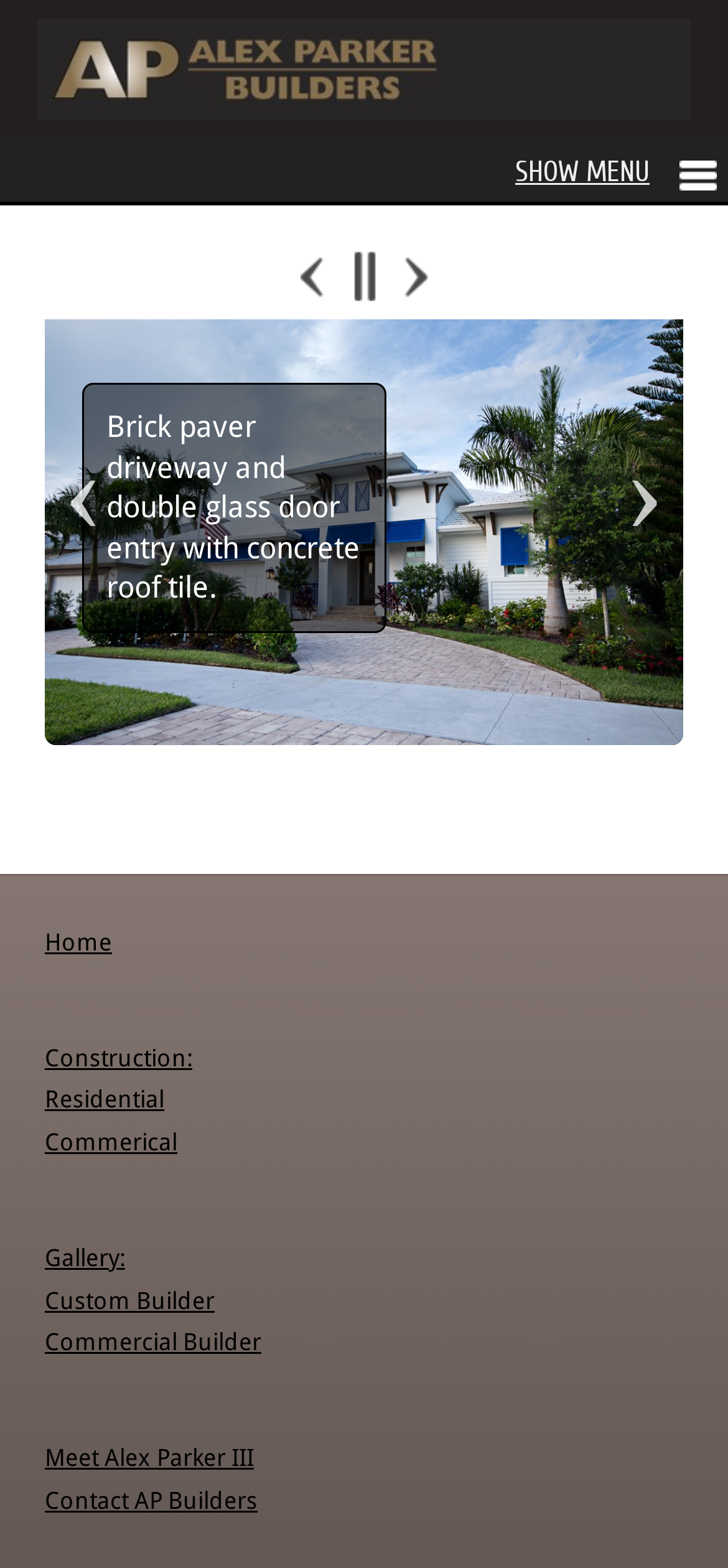Please identify the bounding box coordinates of the element's region that should be clicked to execute the following instruction: "Contact AP Builders". The bounding box coordinates must be four float numbers between 0 and 1, i.e., [left, top, right, bottom].

[0.062, 0.948, 0.354, 0.966]